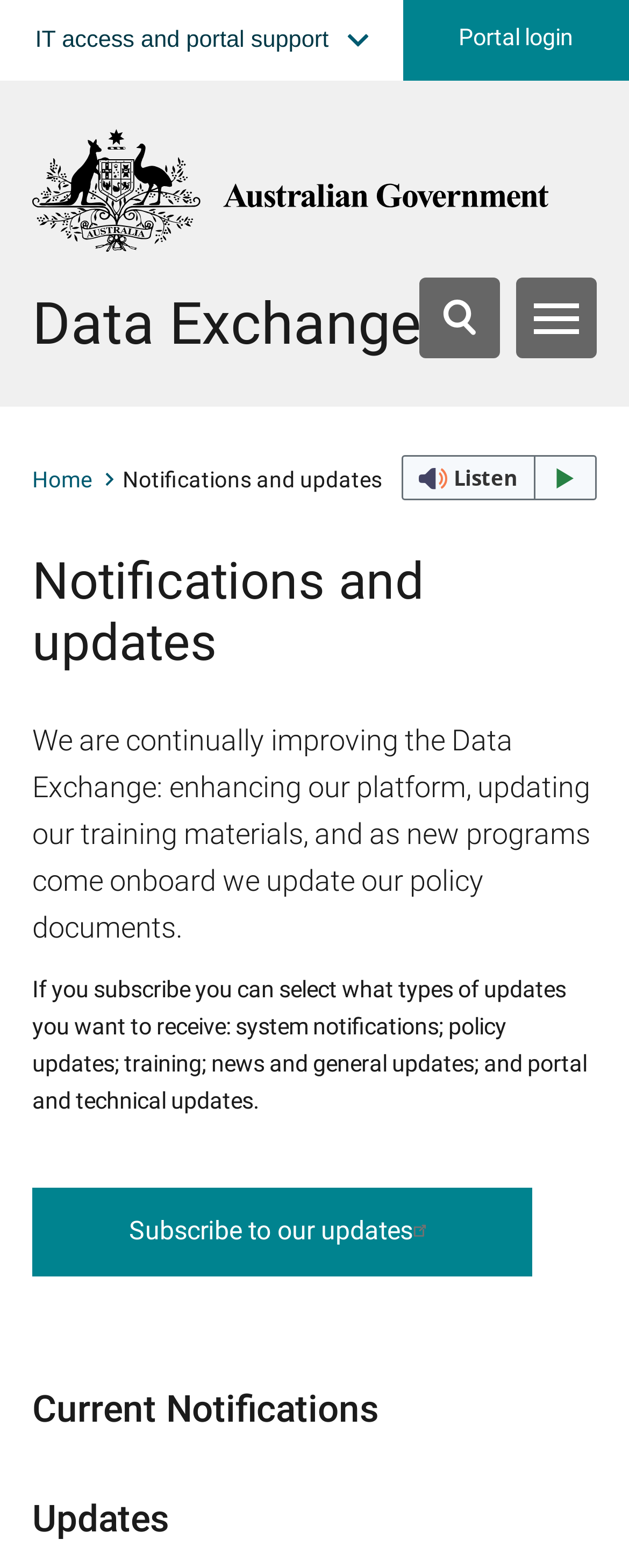Please locate the bounding box coordinates for the element that should be clicked to achieve the following instruction: "Subscribe to updates". Ensure the coordinates are given as four float numbers between 0 and 1, i.e., [left, top, right, bottom].

[0.051, 0.758, 0.846, 0.814]